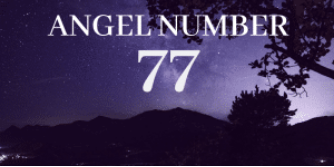Offer a comprehensive description of the image.

The image features a serene night sky illuminated by stars, creating a mystical backdrop for the prominent text that reads "ANGEL NUMBER 77." This celestial theme evokes a sense of wonder and connection to the universe, aligned with the spiritual significance of angel numbers, which are believed to convey messages from the divine. The number 77, in particular, is often associated with intuition, inner wisdom, and enlightenment. The landscape silhouettes of mountains and trees framing the scene enhance the tranquil atmosphere, inviting viewers to reflect on the deeper meanings behind this powerful angelic message.